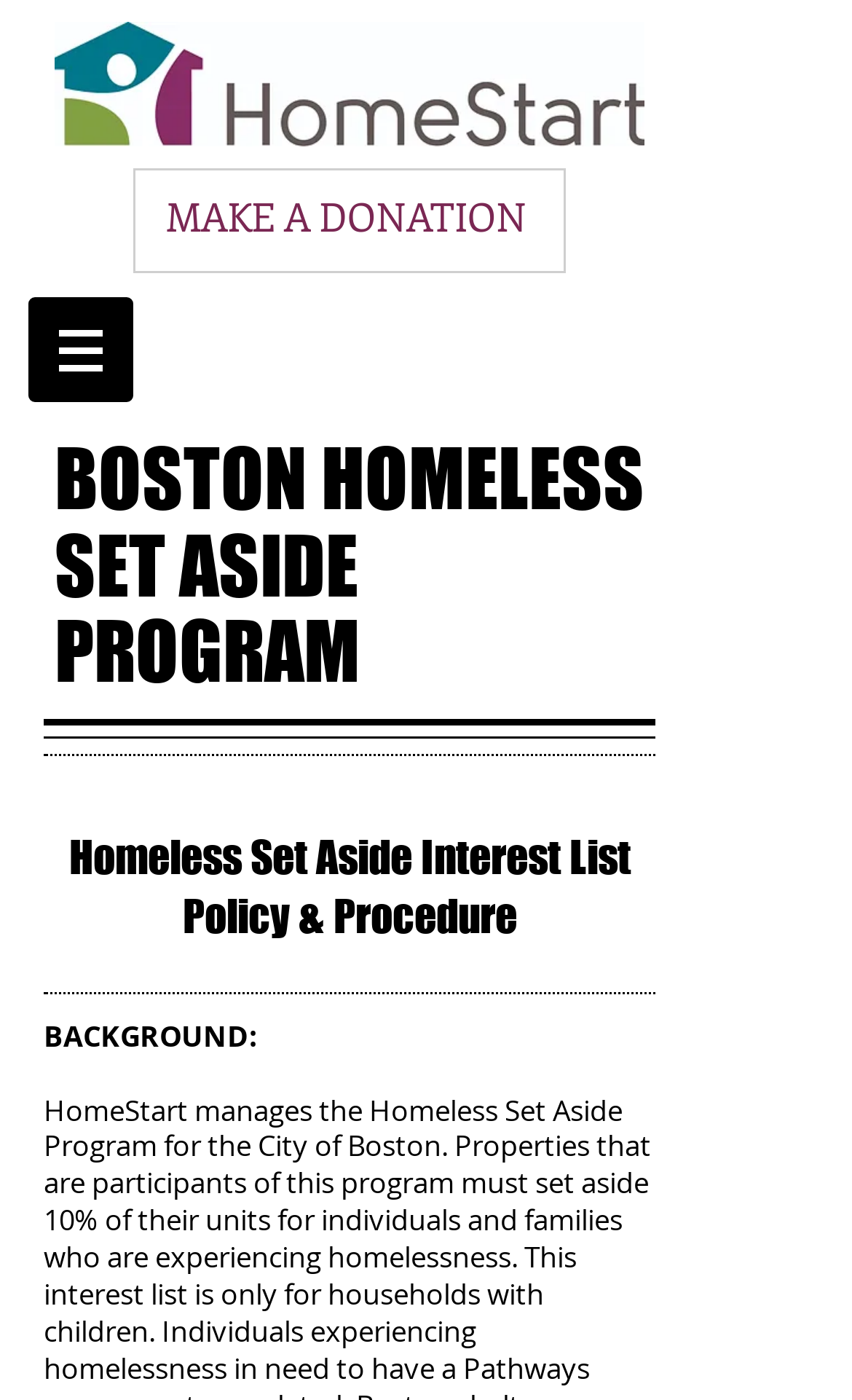What is the text on the top-left corner of the webpage?
Refer to the image and answer the question using a single word or phrase.

HomeStart_Logo_H_4C_edited.jpg